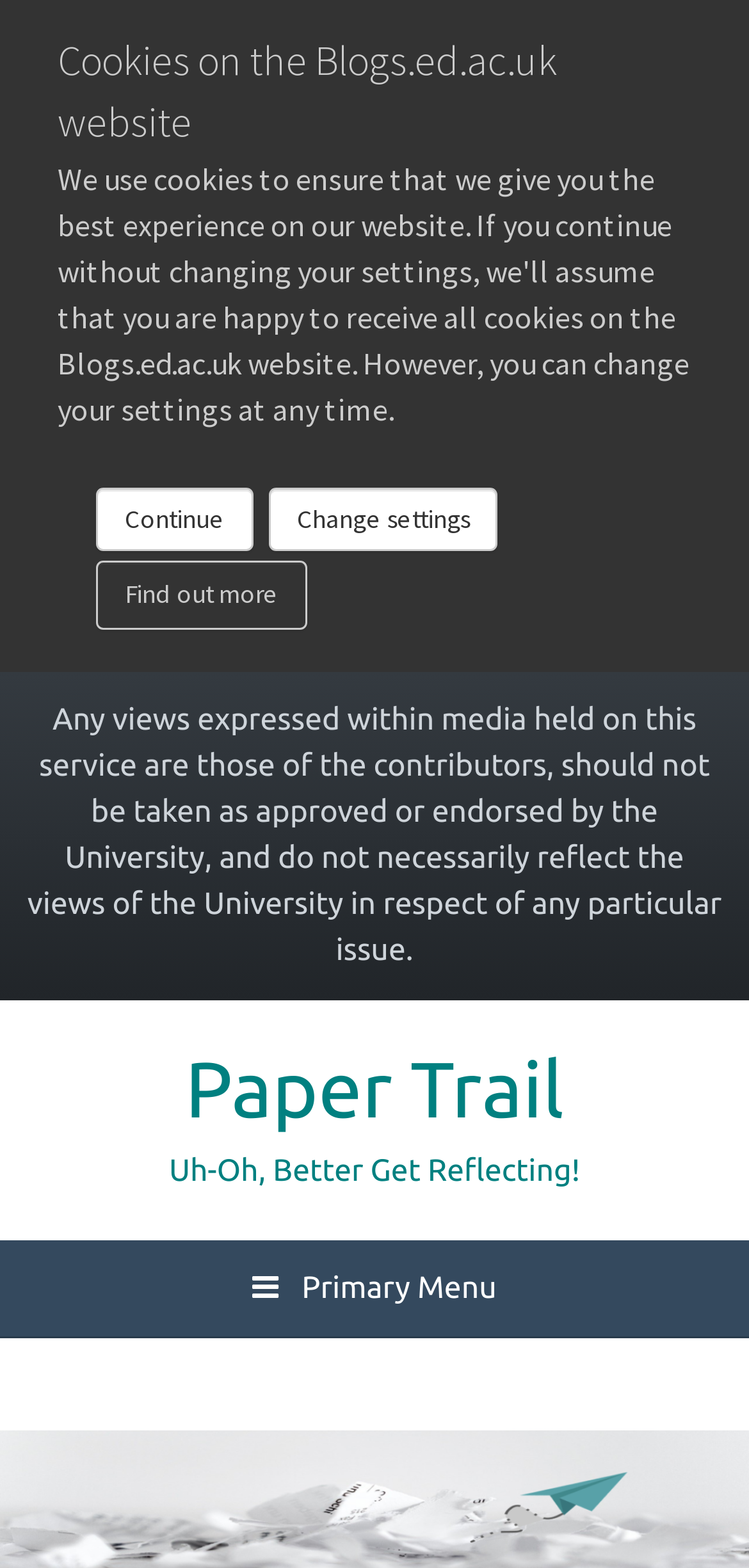Please examine the image and provide a detailed answer to the question: What is the purpose of the 'Primary Menu' button?

I inferred this answer by looking at the button 'Primary Menu' with bounding box coordinates [0.0, 0.791, 1.0, 0.854], which is located at the bottom of the webpage and has an 'expanded' property, suggesting that it is a navigation menu.